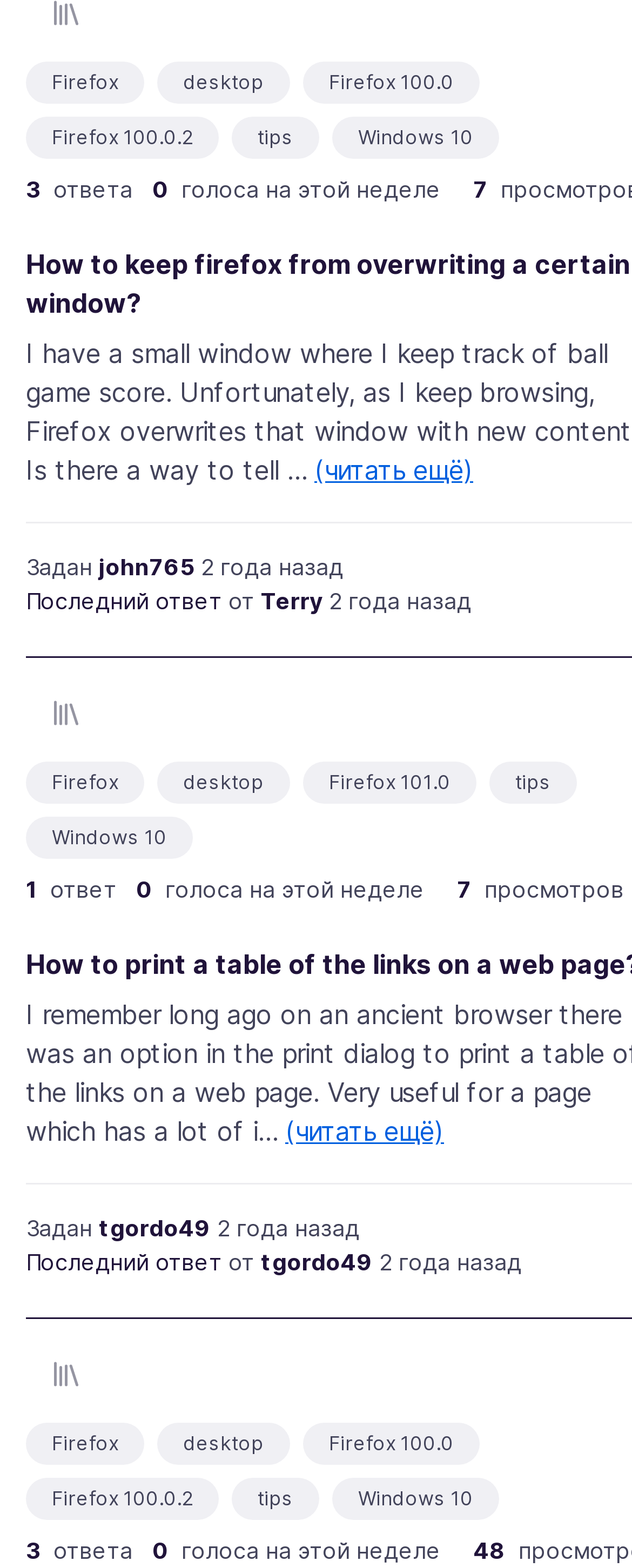Locate the bounding box coordinates of the element I should click to achieve the following instruction: "View the answer from 'Terry'".

[0.413, 0.374, 0.51, 0.392]